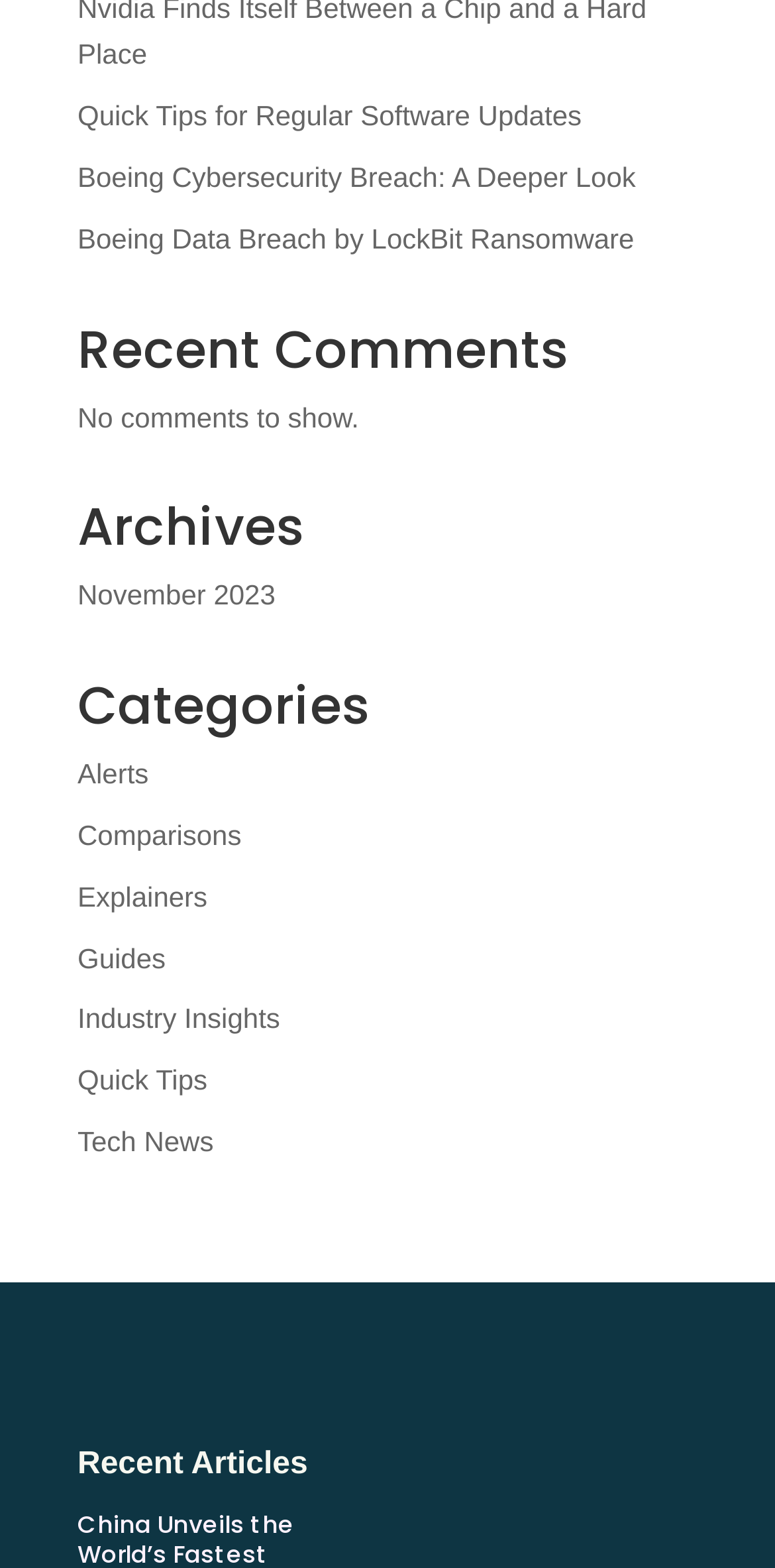Determine the bounding box coordinates of the clickable region to carry out the instruction: "Explore Boeing Cybersecurity Breach: A Deeper Look".

[0.1, 0.103, 0.82, 0.123]